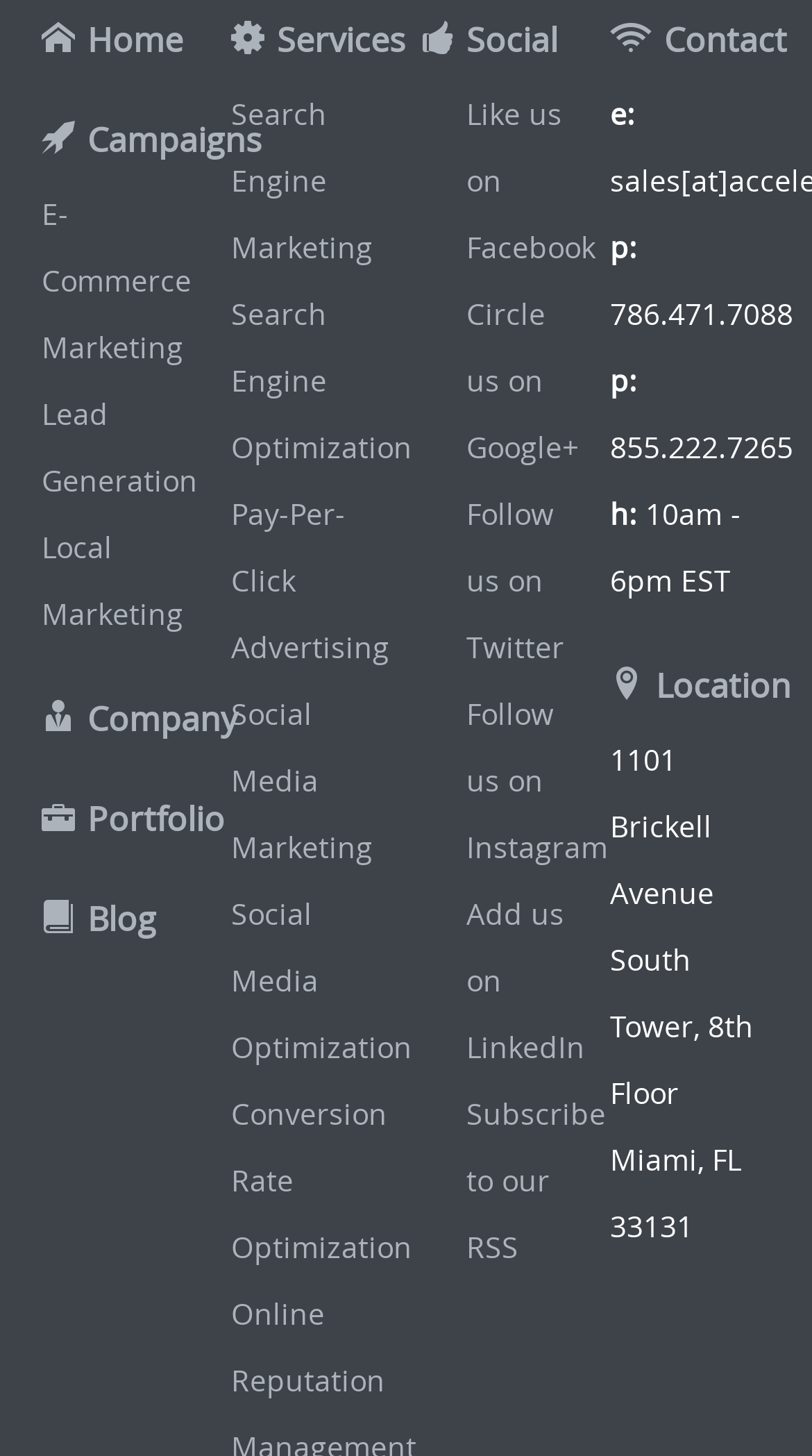Please find and report the bounding box coordinates of the element to click in order to perform the following action: "View Contact Information". The coordinates should be expressed as four float numbers between 0 and 1, in the format [left, top, right, bottom].

[0.751, 0.006, 0.949, 0.047]